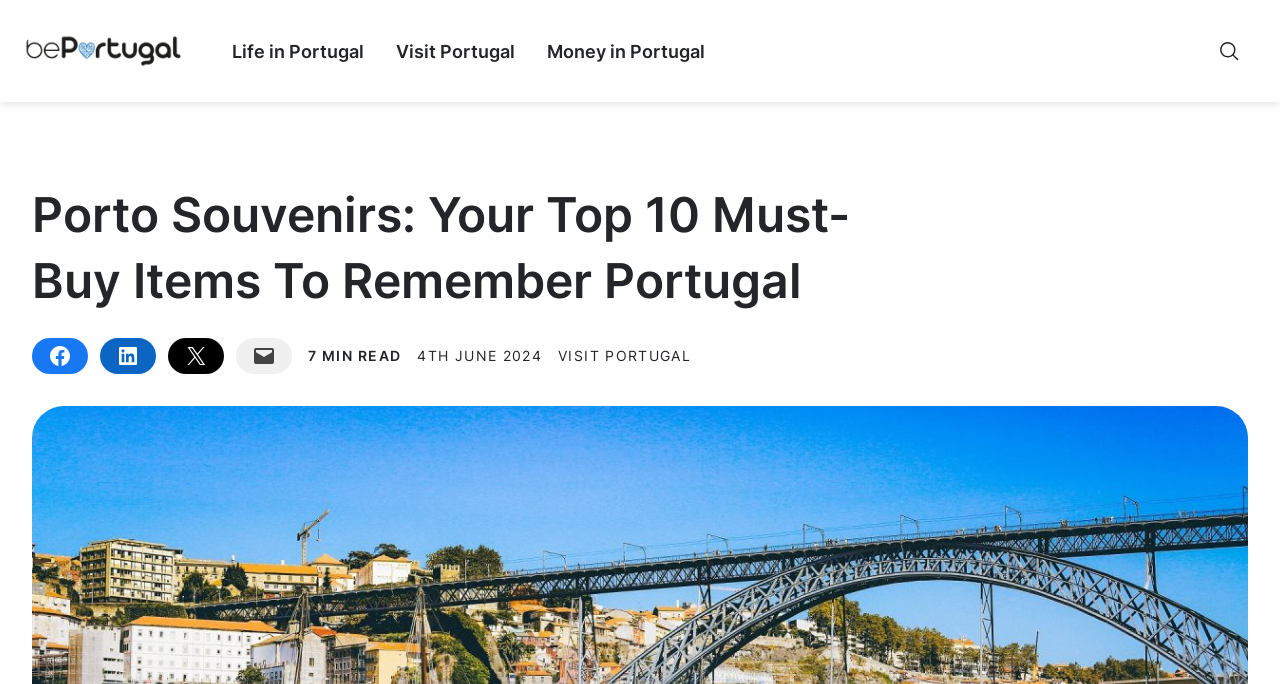Indicate the bounding box coordinates of the clickable region to achieve the following instruction: "Email this page."

[0.184, 0.495, 0.228, 0.547]